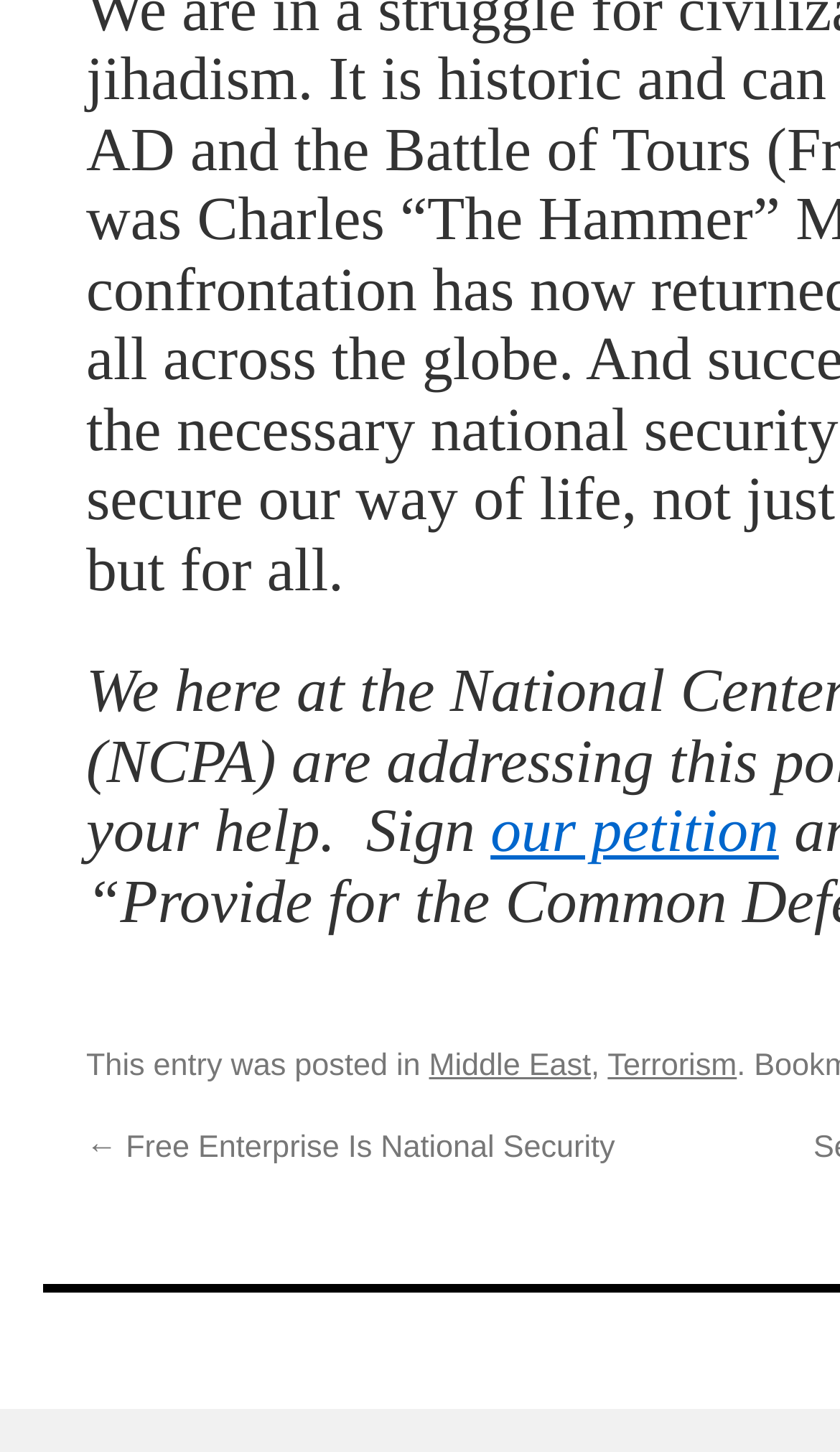Show the bounding box coordinates for the HTML element as described: "our petition".

[0.584, 0.551, 0.927, 0.597]